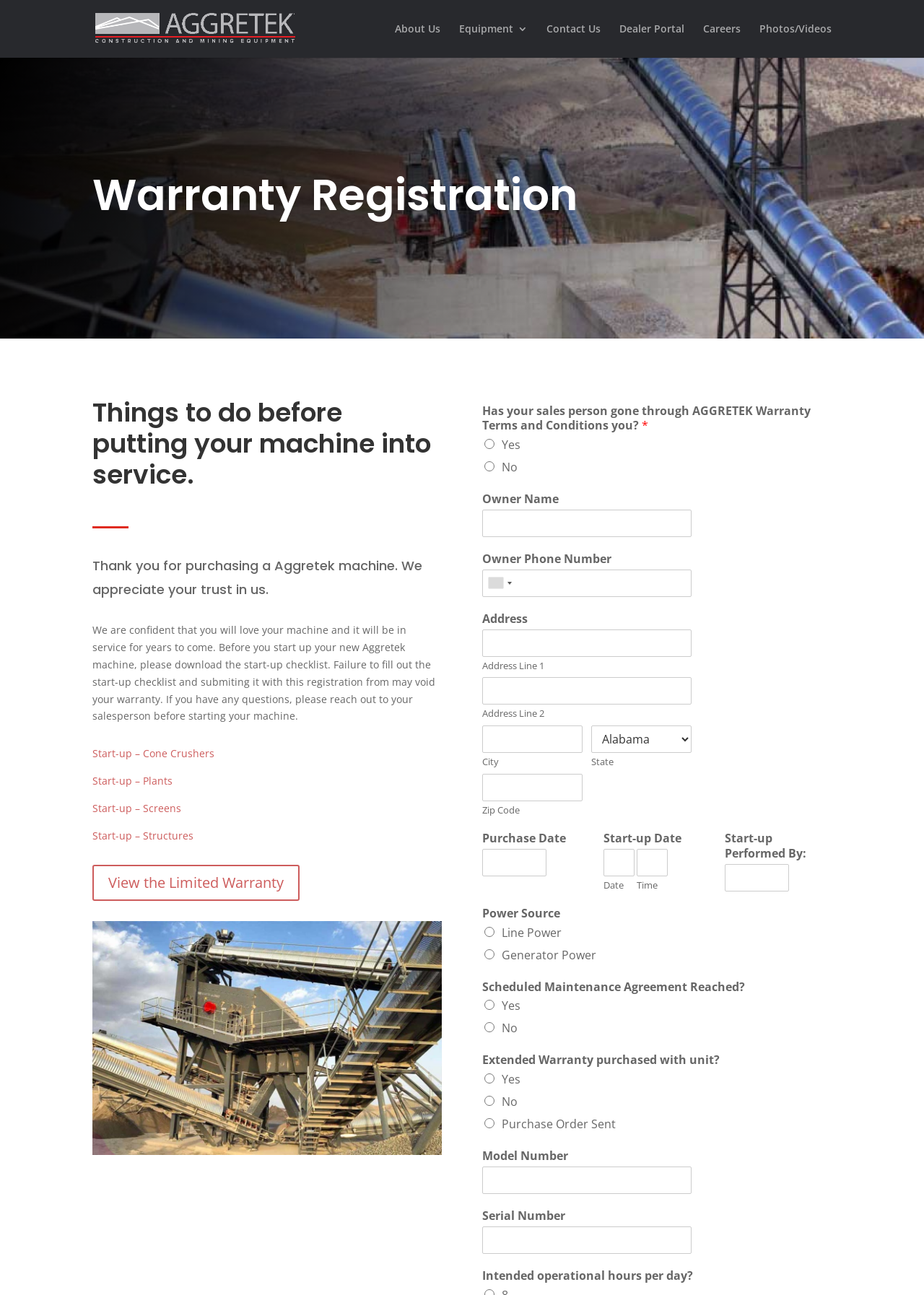Identify the bounding box coordinates of the area that should be clicked in order to complete the given instruction: "Select state". The bounding box coordinates should be four float numbers between 0 and 1, i.e., [left, top, right, bottom].

[0.64, 0.56, 0.749, 0.582]